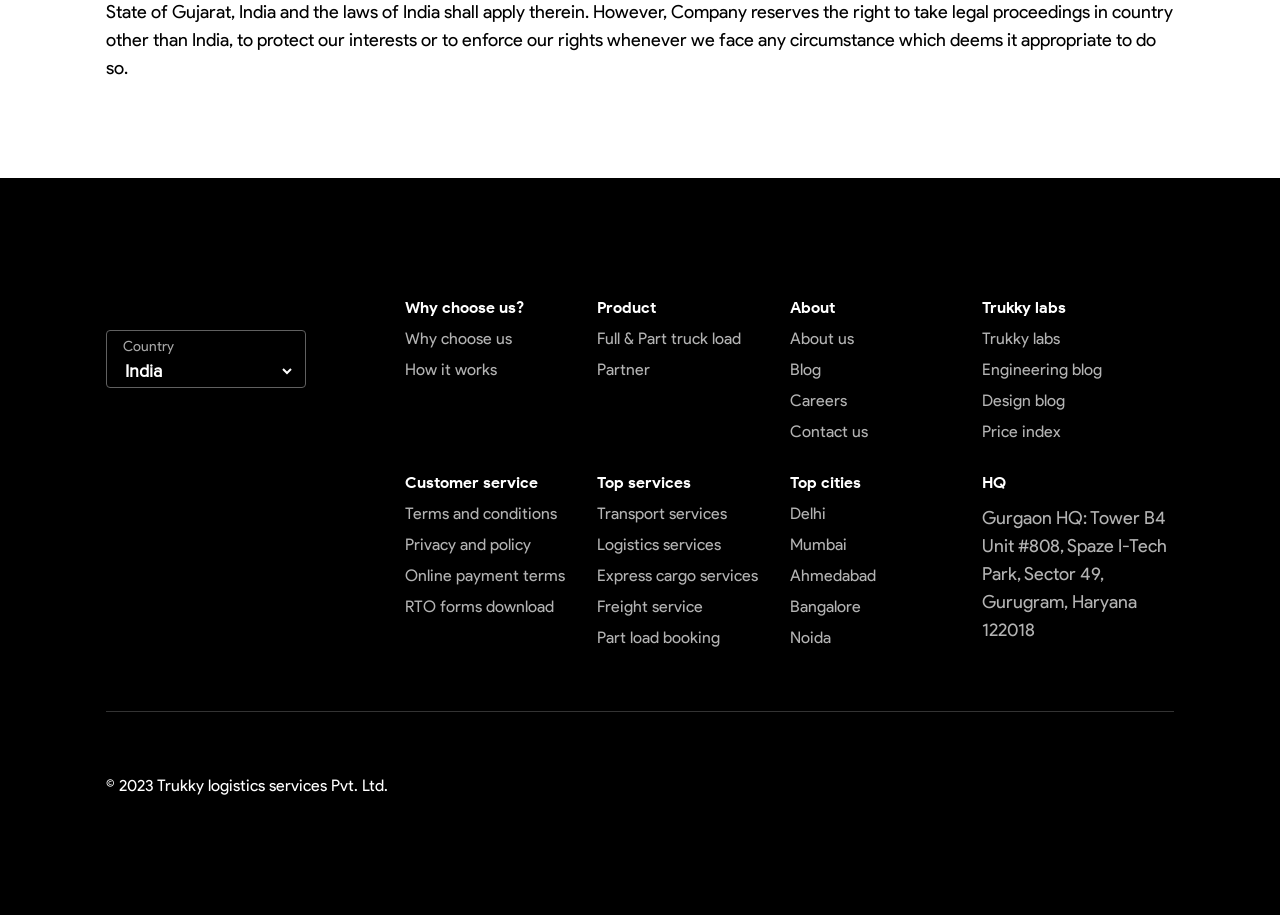What is the company name mentioned in the footer?
Using the image as a reference, give a one-word or short phrase answer.

Trukky logistics services Pvt. Ltd.